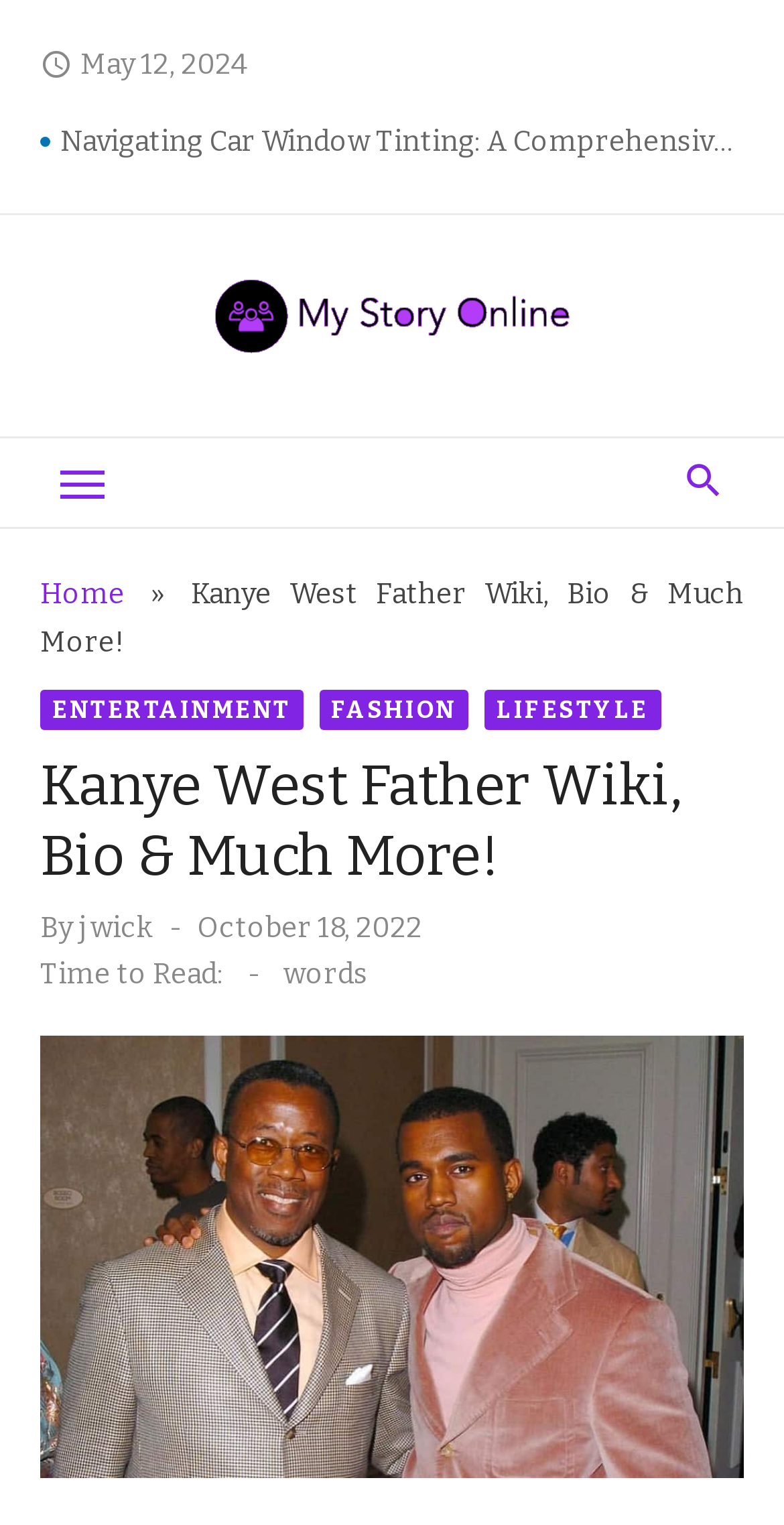Identify the bounding box for the UI element specified in this description: "Fashion". The coordinates must be four float numbers between 0 and 1, formatted as [left, top, right, bottom].

[0.406, 0.452, 0.597, 0.479]